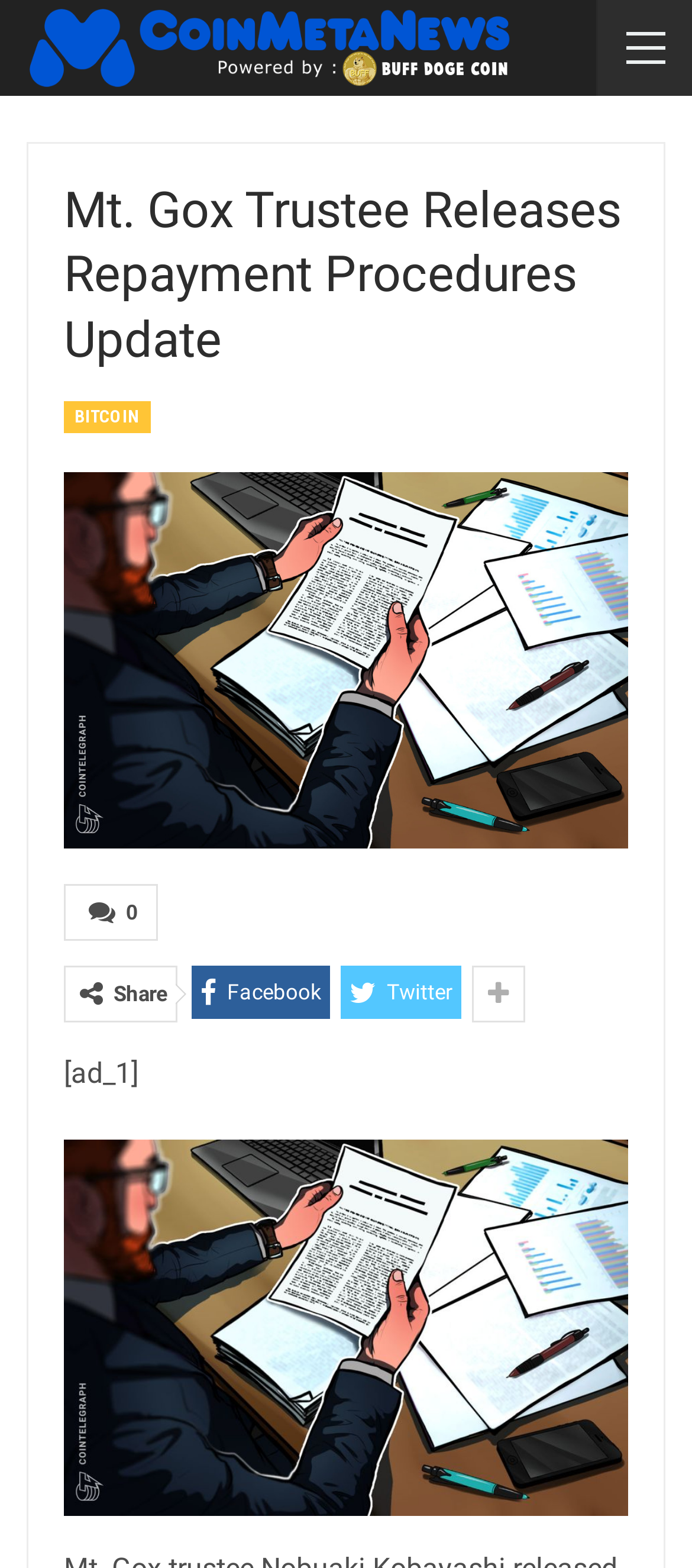How many images are on the page?
Give a single word or phrase as your answer by examining the image.

3